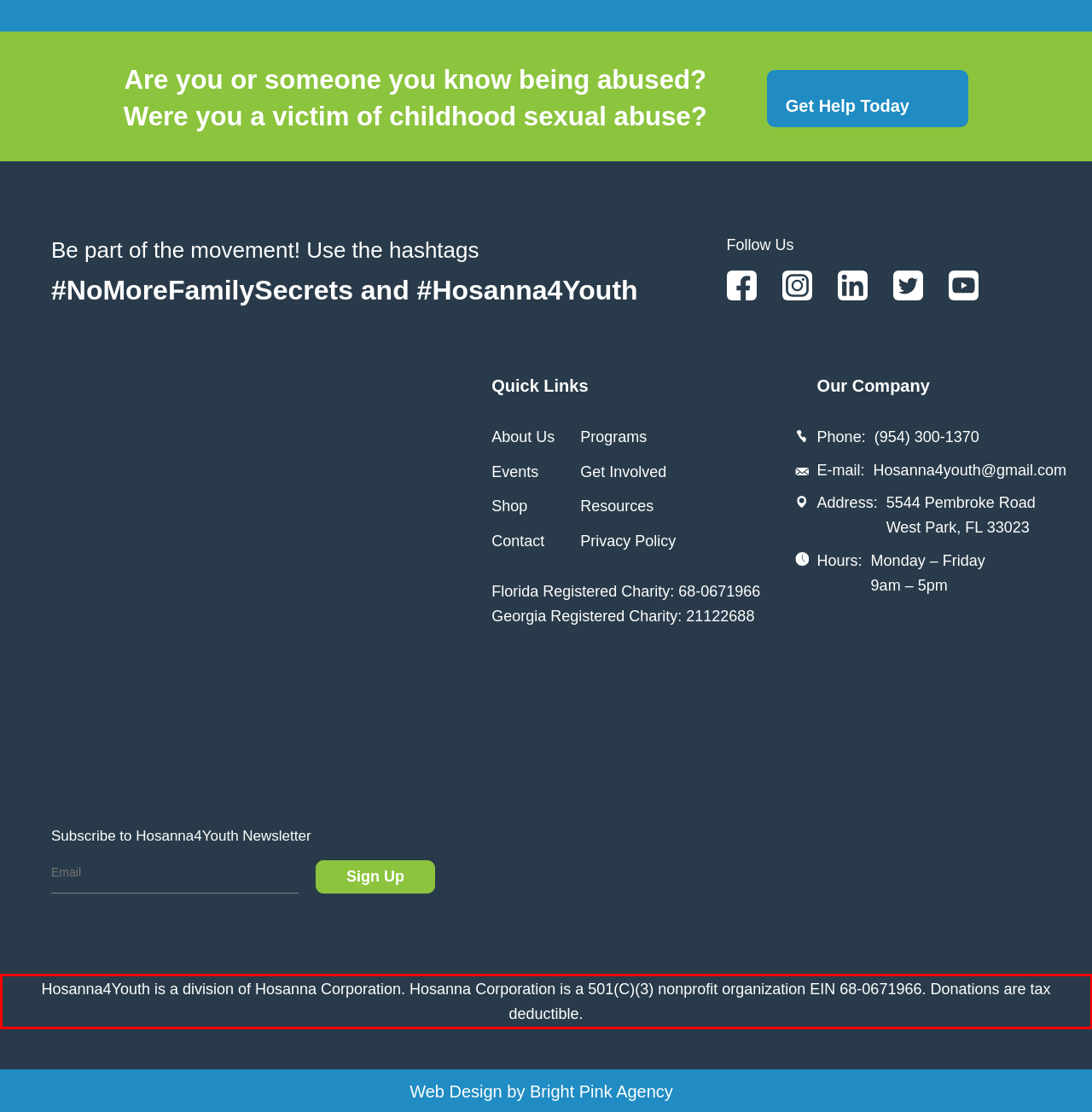Extract and provide the text found inside the red rectangle in the screenshot of the webpage.

Hosanna4Youth is a division of Hosanna Corporation. Hosanna Corporation is a 501(C)(3) nonprofit organization EIN 68-0671966. Donations are tax deductible.